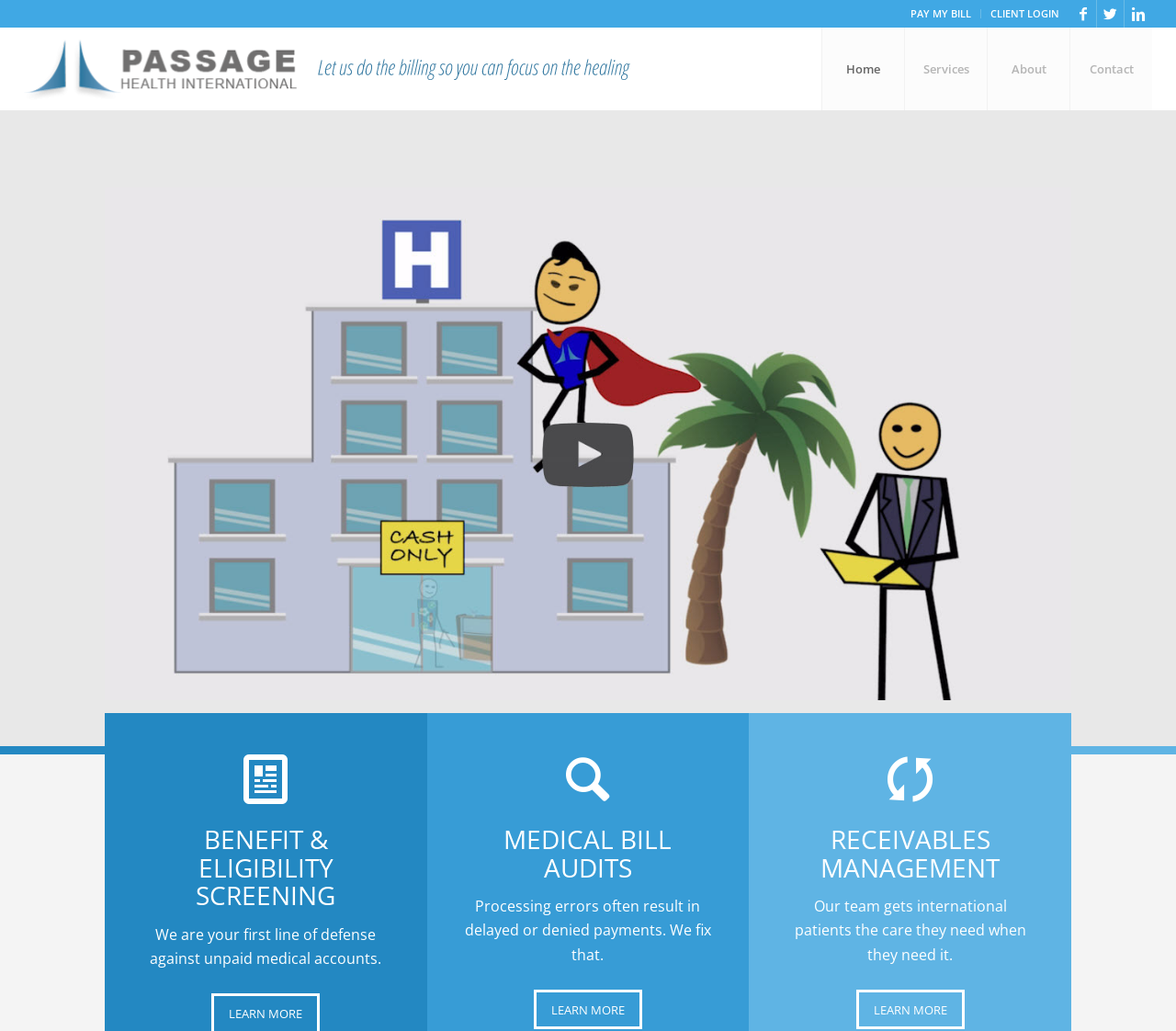Identify the bounding box of the UI component described as: "Download File: https://passagehi.com/PHiX-720p.mp4".

[0.089, 0.774, 0.911, 0.798]